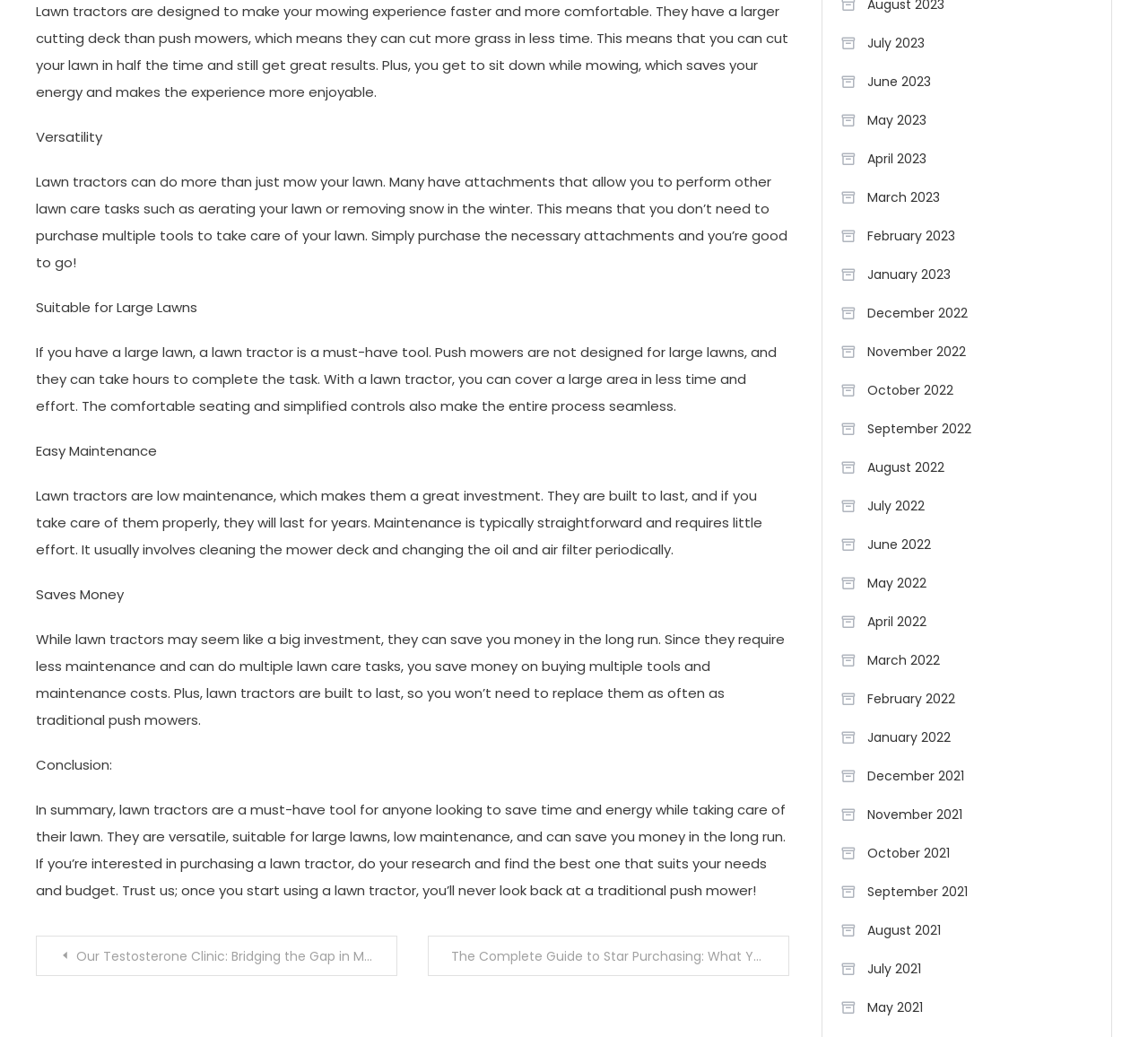Could you determine the bounding box coordinates of the clickable element to complete the instruction: "Visit 'January 2022'"? Provide the coordinates as four float numbers between 0 and 1, i.e., [left, top, right, bottom].

[0.732, 0.697, 0.828, 0.725]